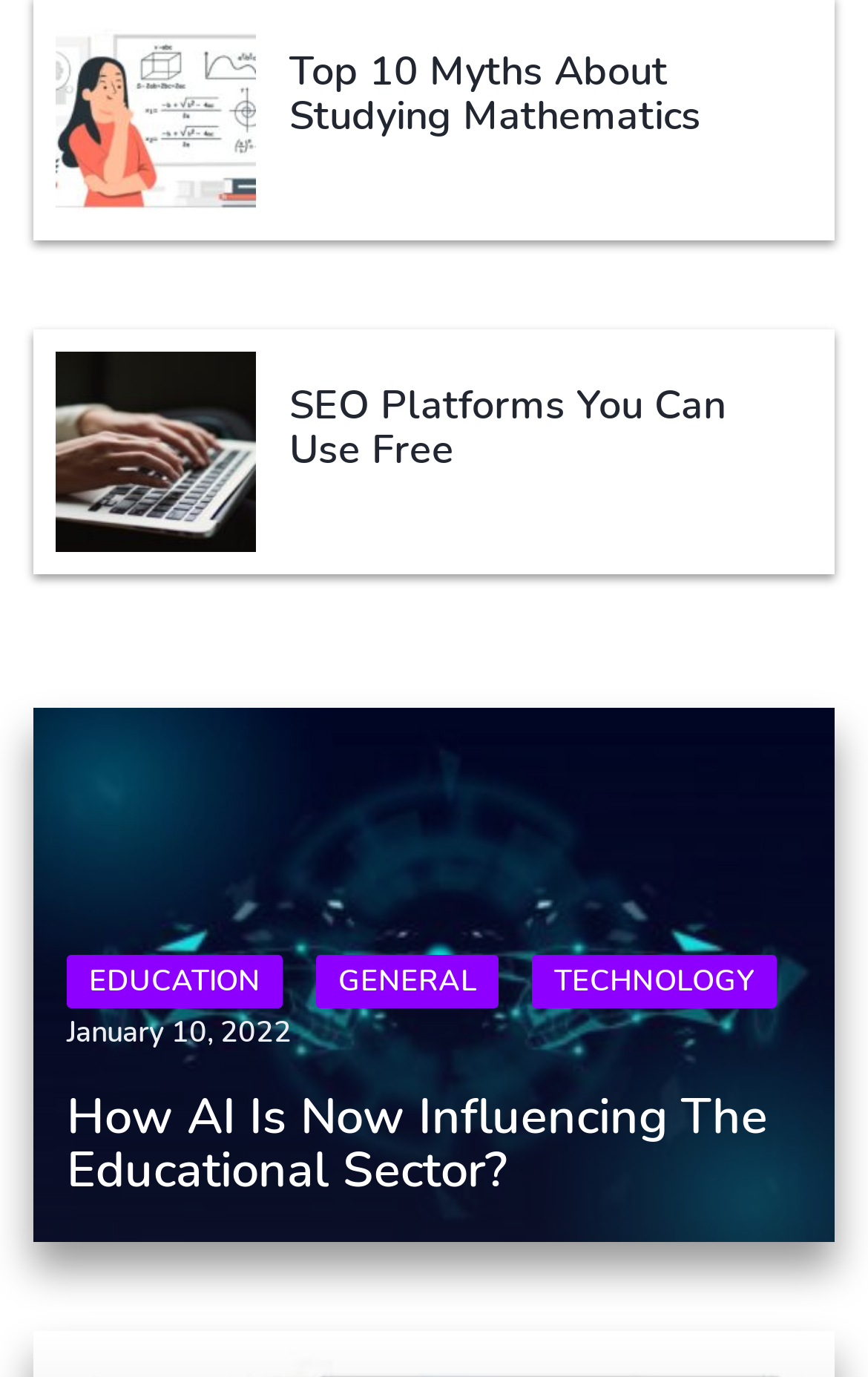How many categories are listed?
Utilize the image to construct a detailed and well-explained answer.

I counted the number of category links at the bottom of the webpage, which are 'EDUCATION', 'GENERAL', and 'TECHNOLOGY', so there are 3 categories listed.